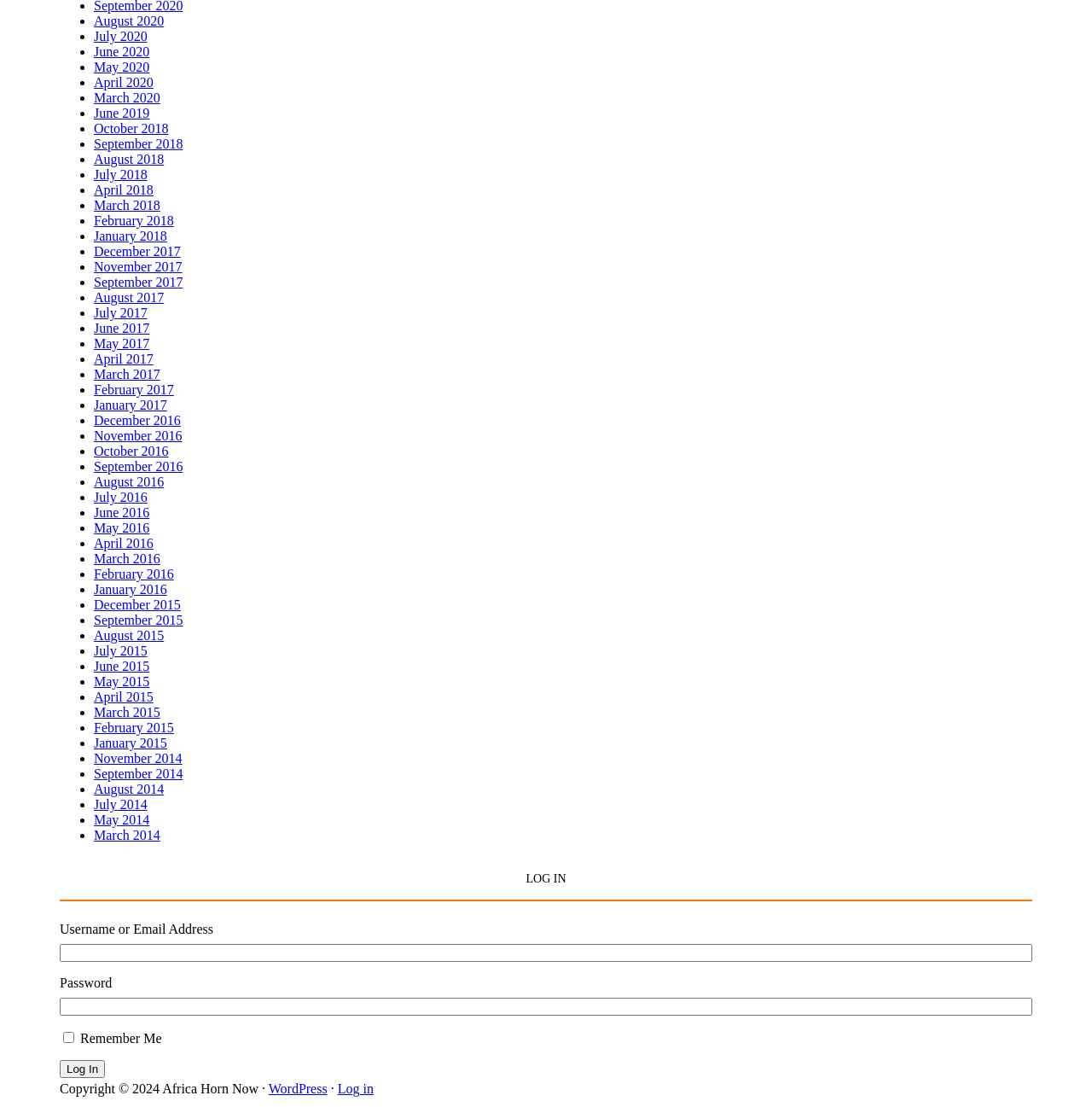Determine the bounding box coordinates of the clickable area required to perform the following instruction: "View September 2017". The coordinates should be represented as four float numbers between 0 and 1: [left, top, right, bottom].

[0.086, 0.249, 0.168, 0.262]